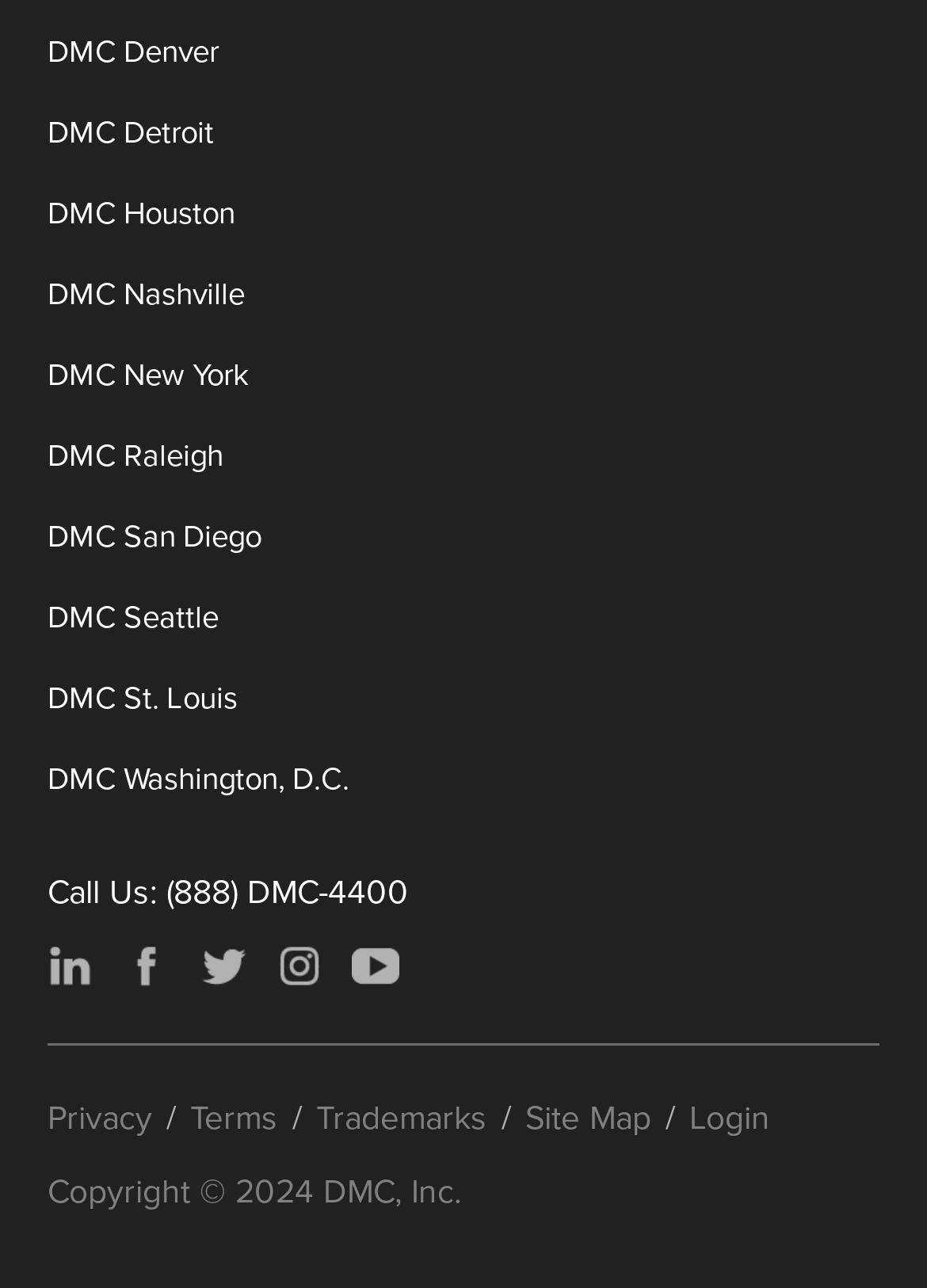Please identify the bounding box coordinates of the clickable area that will fulfill the following instruction: "Login to the website". The coordinates should be in the format of four float numbers between 0 and 1, i.e., [left, top, right, bottom].

[0.744, 0.848, 0.831, 0.887]